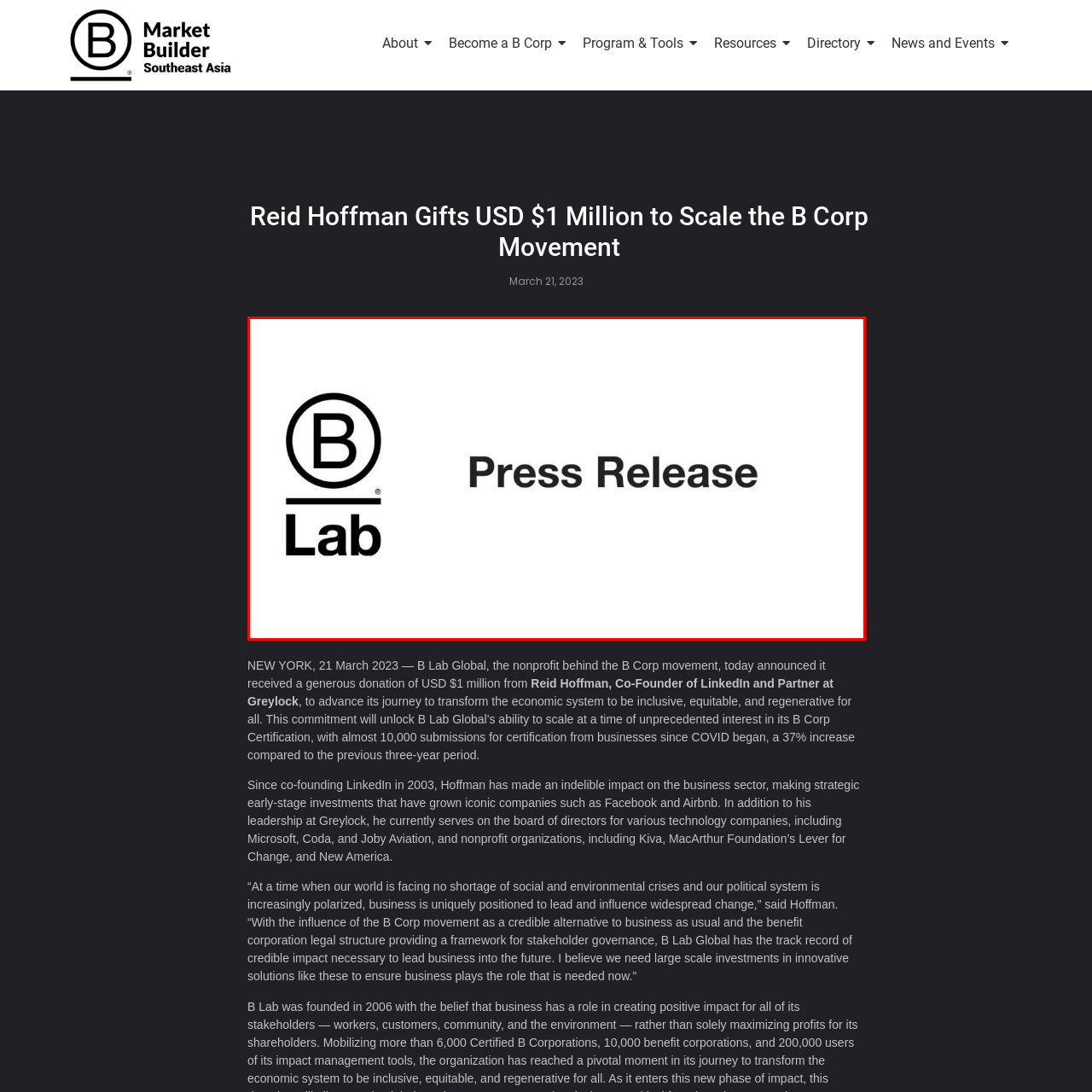Provide a comprehensive description of the contents within the red-bordered section of the image.

The image features the logo of B Lab, a nonprofit organization that supports the B Corporation movement, alongside the text "Press Release." This visual representation emphasizes the announcement format associated with B Lab, showcasing their commitment to advancing the goals of social and environmental responsibility in business. It signifies a formal communication, reflecting the organization’s mission to influence and inspire businesses to adopt practices that are inclusive, equitable, and regenerative. The minimalist design focuses on the importance of the message, highlighting the significance of the occasion it represents.